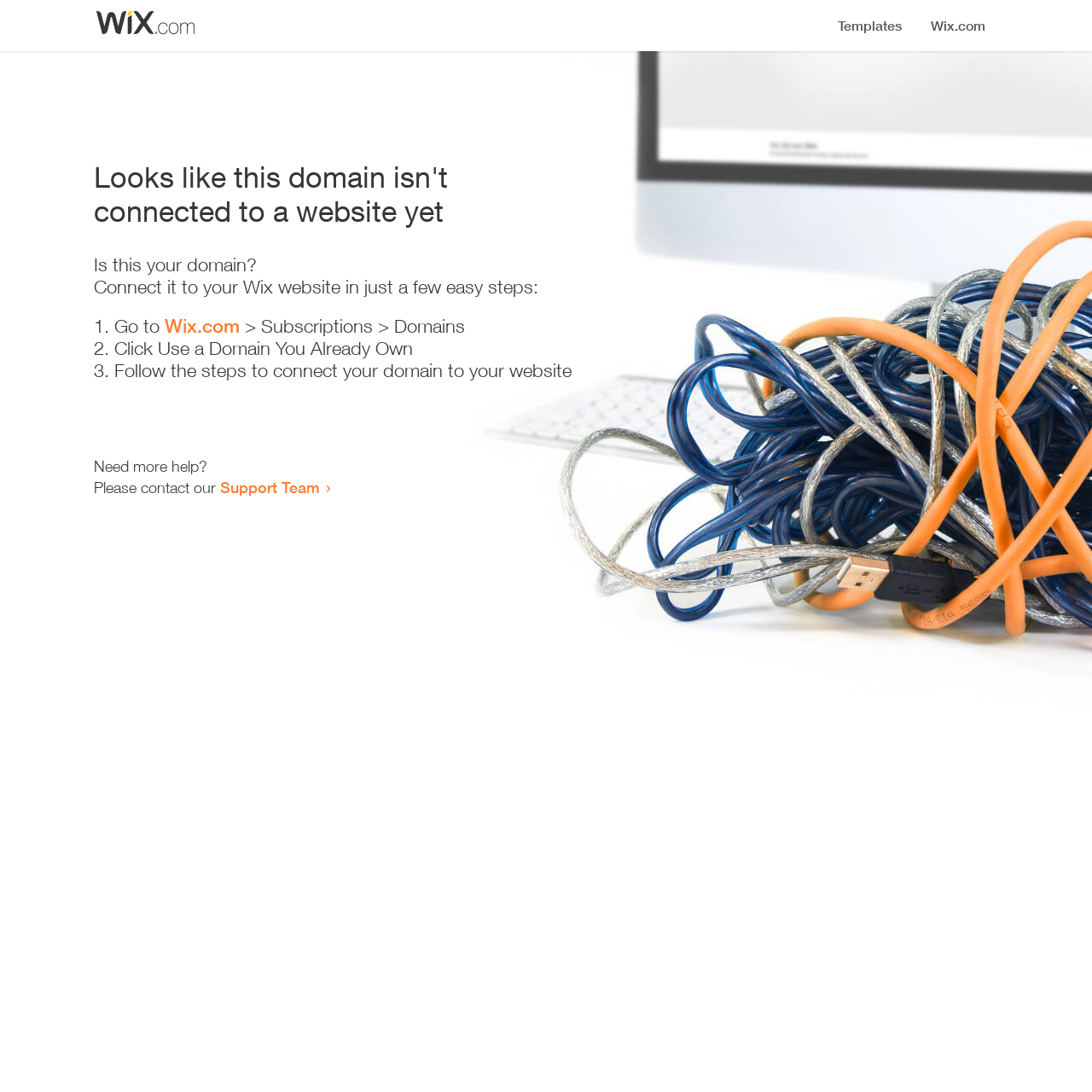What is the current status of this domain? Look at the image and give a one-word or short phrase answer.

Not connected to a website